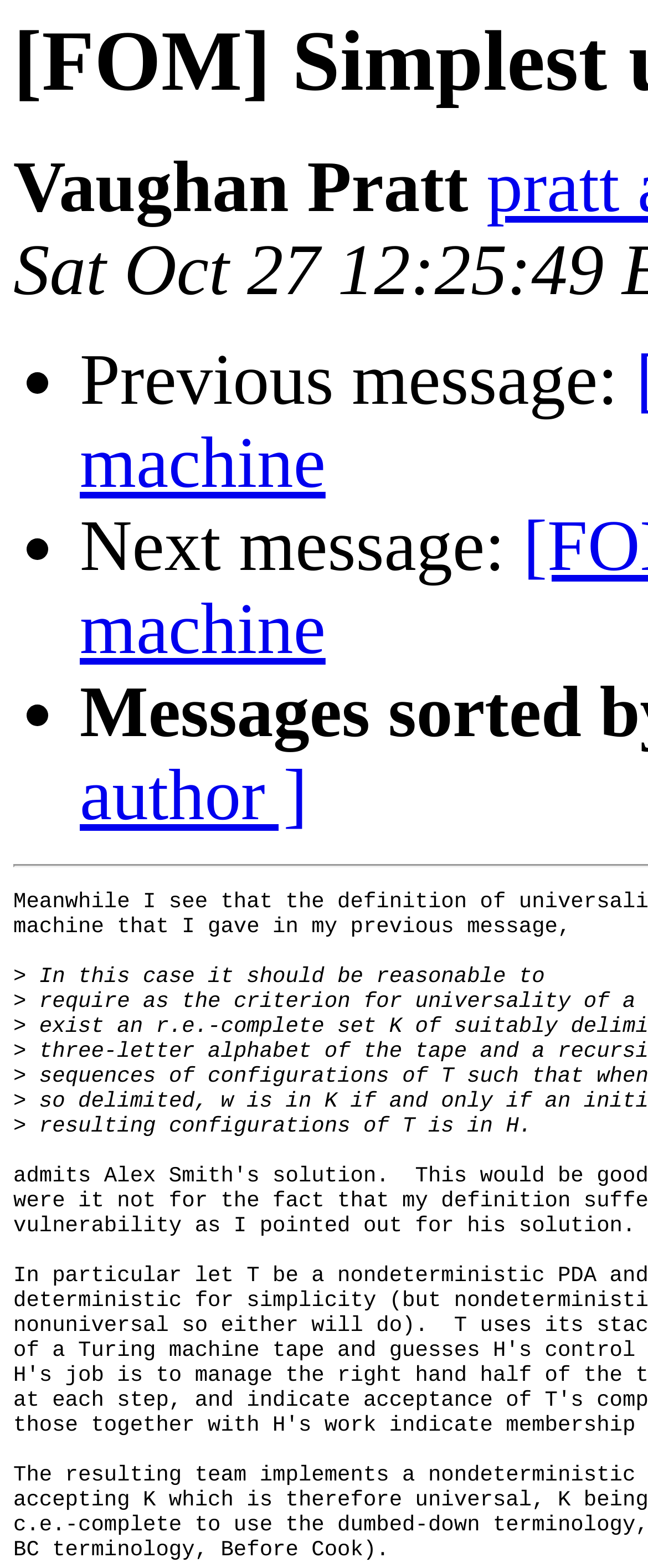Write an elaborate caption that captures the essence of the webpage.

The webpage appears to be a discussion forum or a mailing list archive, with a focus on a specific topic related to Turing machines. At the top, there is a title or header that reads "[FOM] Simplest universal Turing machine". 

Below the title, there is a section that displays the author's name, "Vaughan Pratt", which takes up a significant portion of the width. 

To the right of the author's name, there is a list of navigation links, marked by bullet points, which include "Previous message", "Next message", and possibly other links not visible in this screenshot. These links are stacked vertically, with each link taking up a small portion of the width.

Further down the page, there is a block of text that discusses the topic of Turing machines. The text is divided into paragraphs, with the first paragraph starting with "In this case it should be reasonable to". The text is followed by a series of greater-than symbols (">"), which may indicate a quote or a response to a previous message. The text continues with another paragraph that discusses "resulting configurations of T is in H".